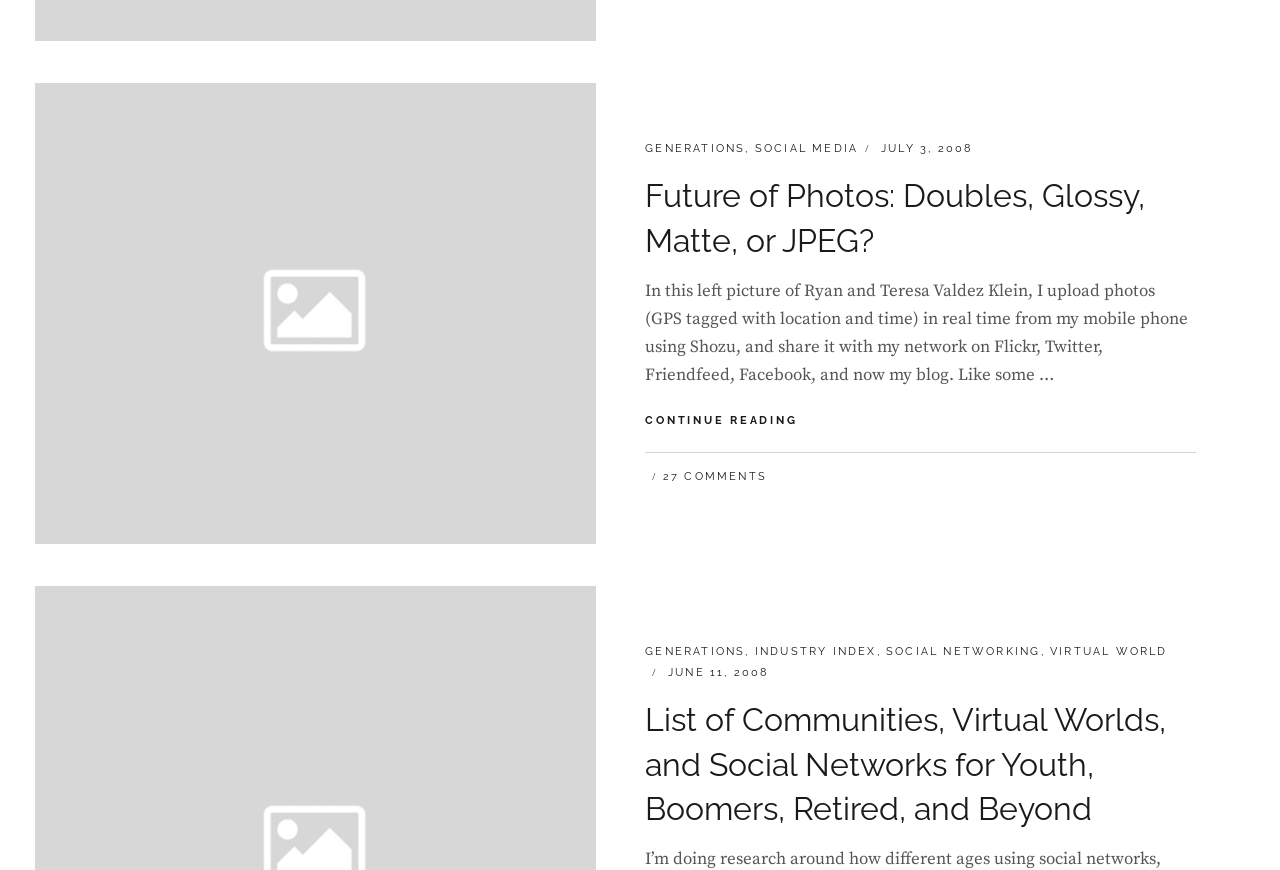What is the category of the first article?
Please answer the question with as much detail and depth as you can.

The first article has a header 'CATEGORIES:' followed by links 'GENERATIONS', 'SOCIAL MEDIA', etc. Therefore, the category of the first article is 'GENERATIONS'.